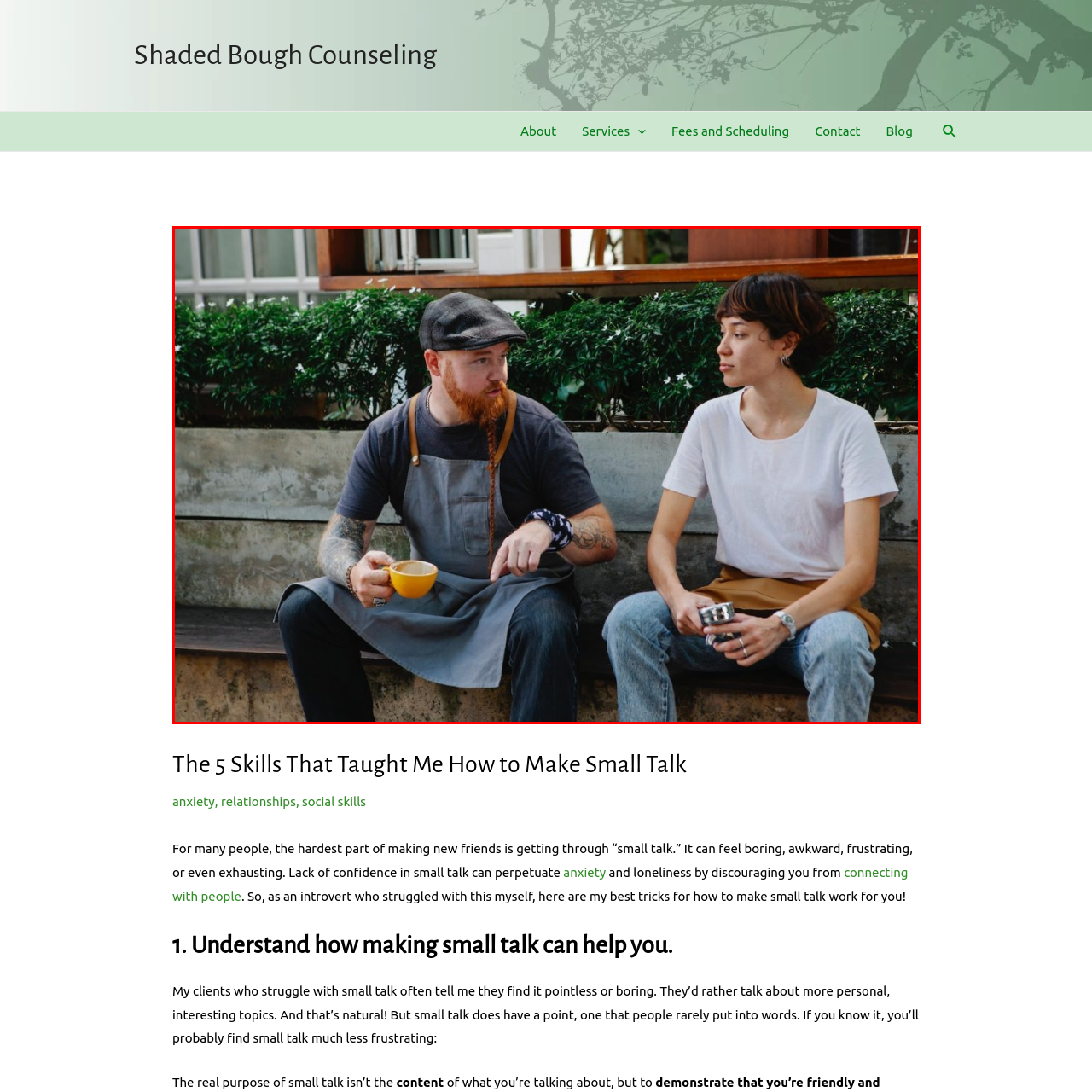Please scrutinize the image marked by the red boundary and answer the question that follows with a detailed explanation, using the image as evidence: 
What is the person on the right holding?

The person on the right, wearing a casual white shirt and light blue jeans, listens attentively with a soft expression, holding a small metallic cup, which suggests that they might be engaged in a casual conversation over a beverage.